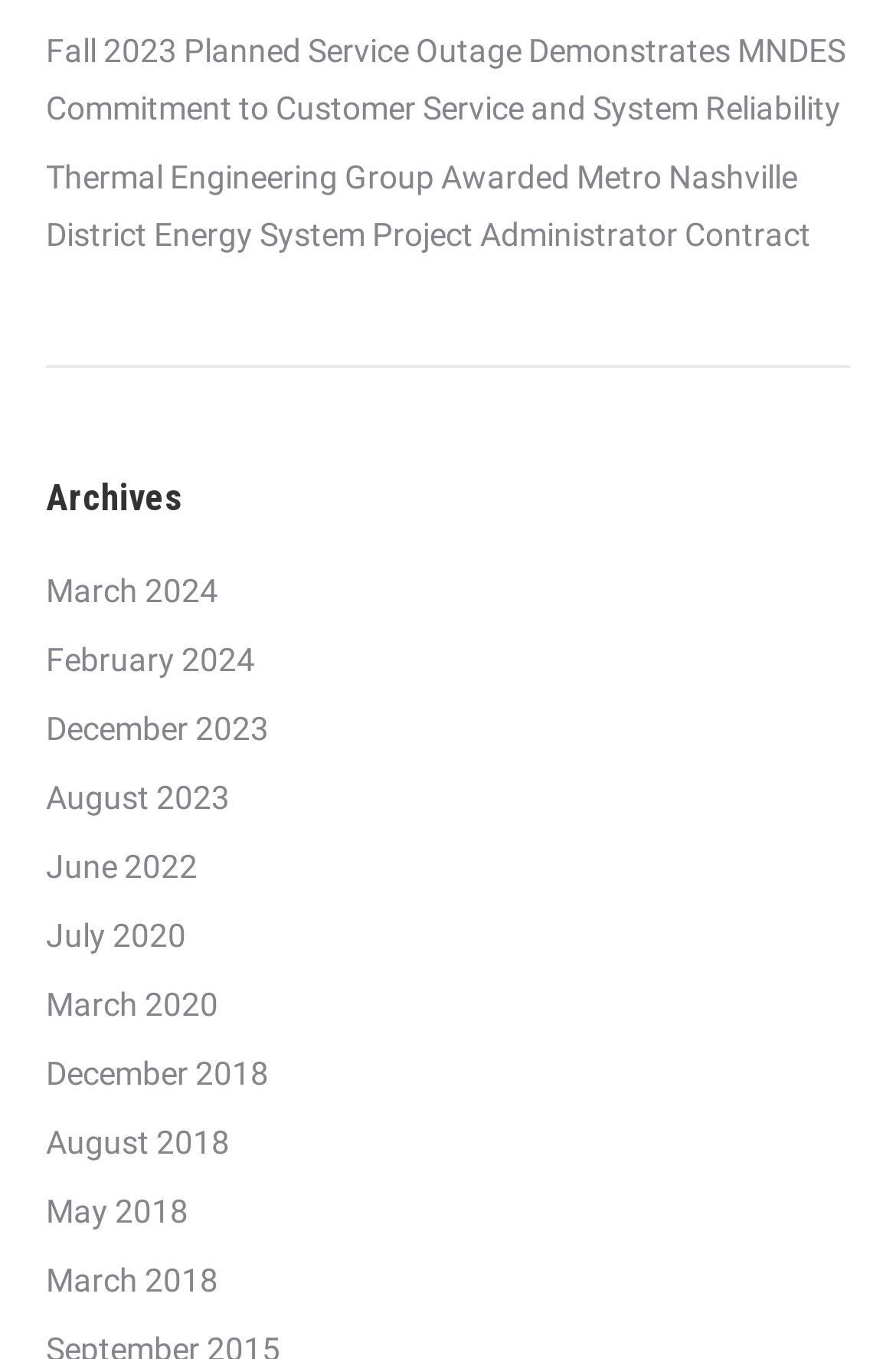Identify the bounding box coordinates of the clickable section necessary to follow the following instruction: "View Fall 2023 Planned Service Outage news". The coordinates should be presented as four float numbers from 0 to 1, i.e., [left, top, right, bottom].

[0.051, 0.017, 0.949, 0.101]